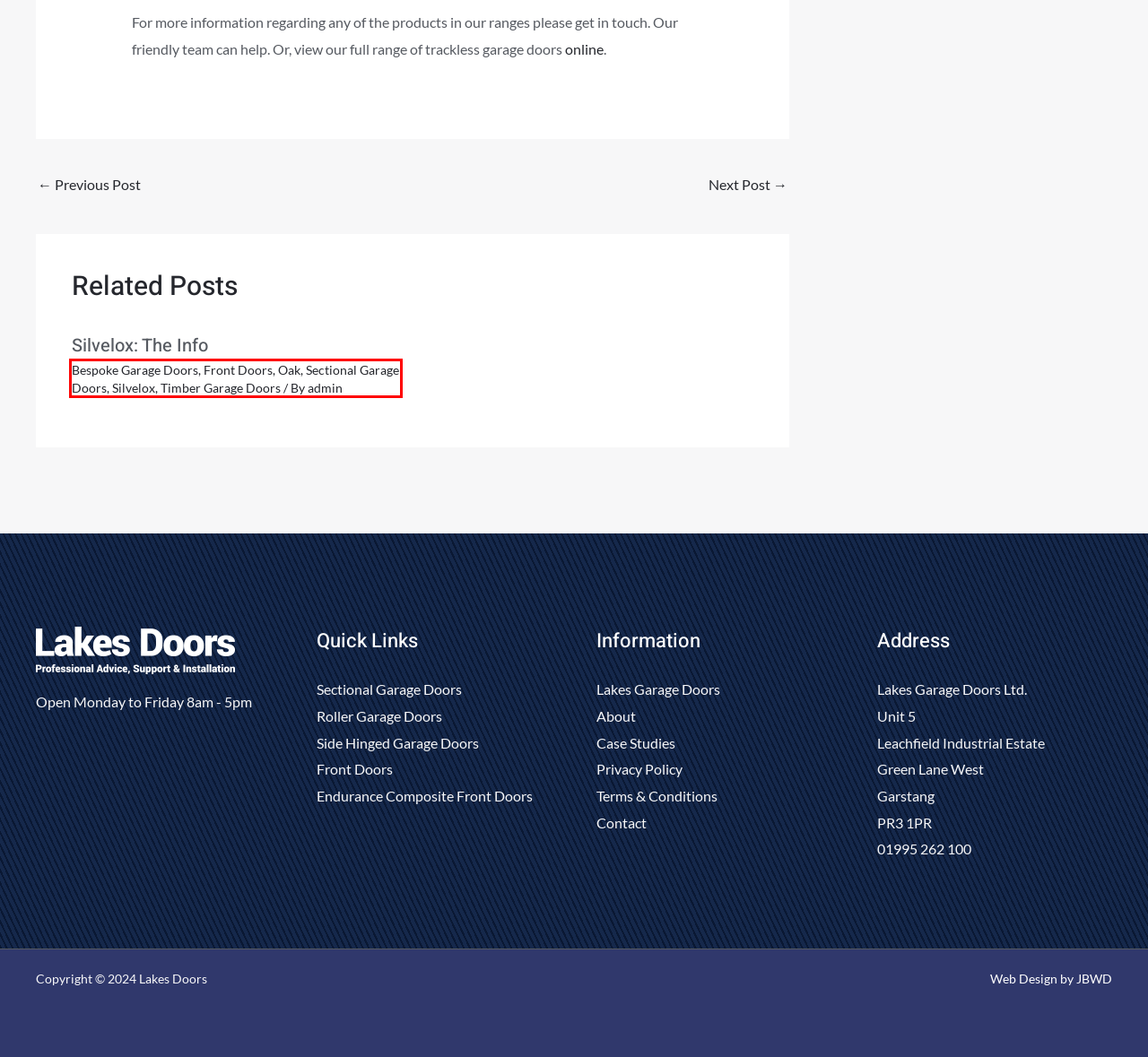You are given a webpage screenshot where a red bounding box highlights an element. Determine the most fitting webpage description for the new page that loads after clicking the element within the red bounding box. Here are the candidates:
A. Endurance Composite Front Doors - Lakes Doors
B. Privacy Policy - Lakes Doors
C. Side Hinged Garage Doors - Lakes Doors
D. Freelance Web Design Salford - Jon Bardi Web Design
E. Bespoke Garage Doors - Lakes Doors
F. The Benefits Of Aluminium Doors - Lakes Doors
G. Aluminium Front Doors - Lakes Doors
H. Sectional Garage Doors - Lakes Doors

H